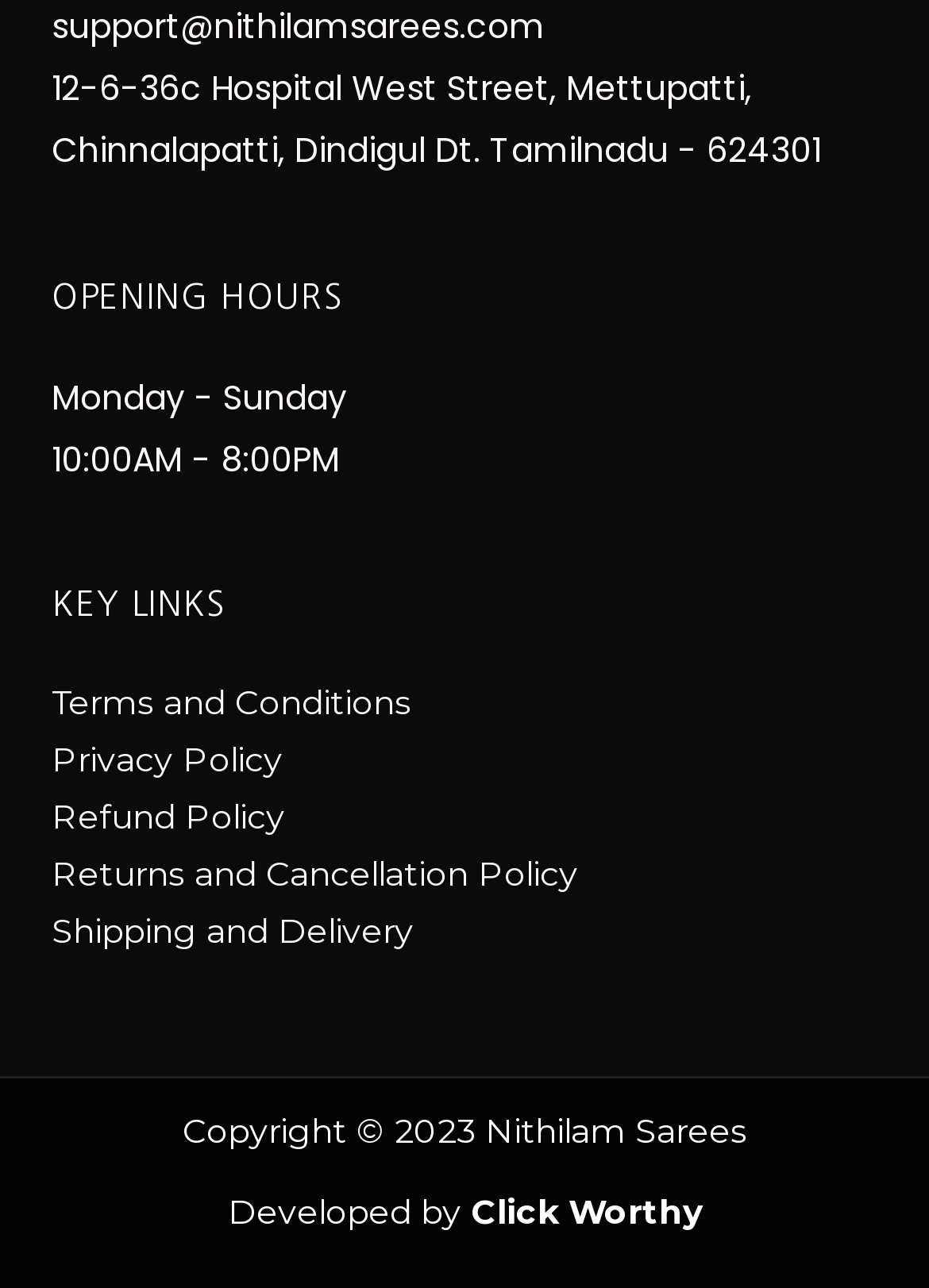What year is the copyright for the website?
Please provide a comprehensive answer based on the visual information in the image.

The copyright year for the website can be found at the bottom of the webpage, which is 'Copyright © 2023 Nithilam Sarees'. This indicates that the website's content is protected by copyright law and is owned by Nithilam Sarees.